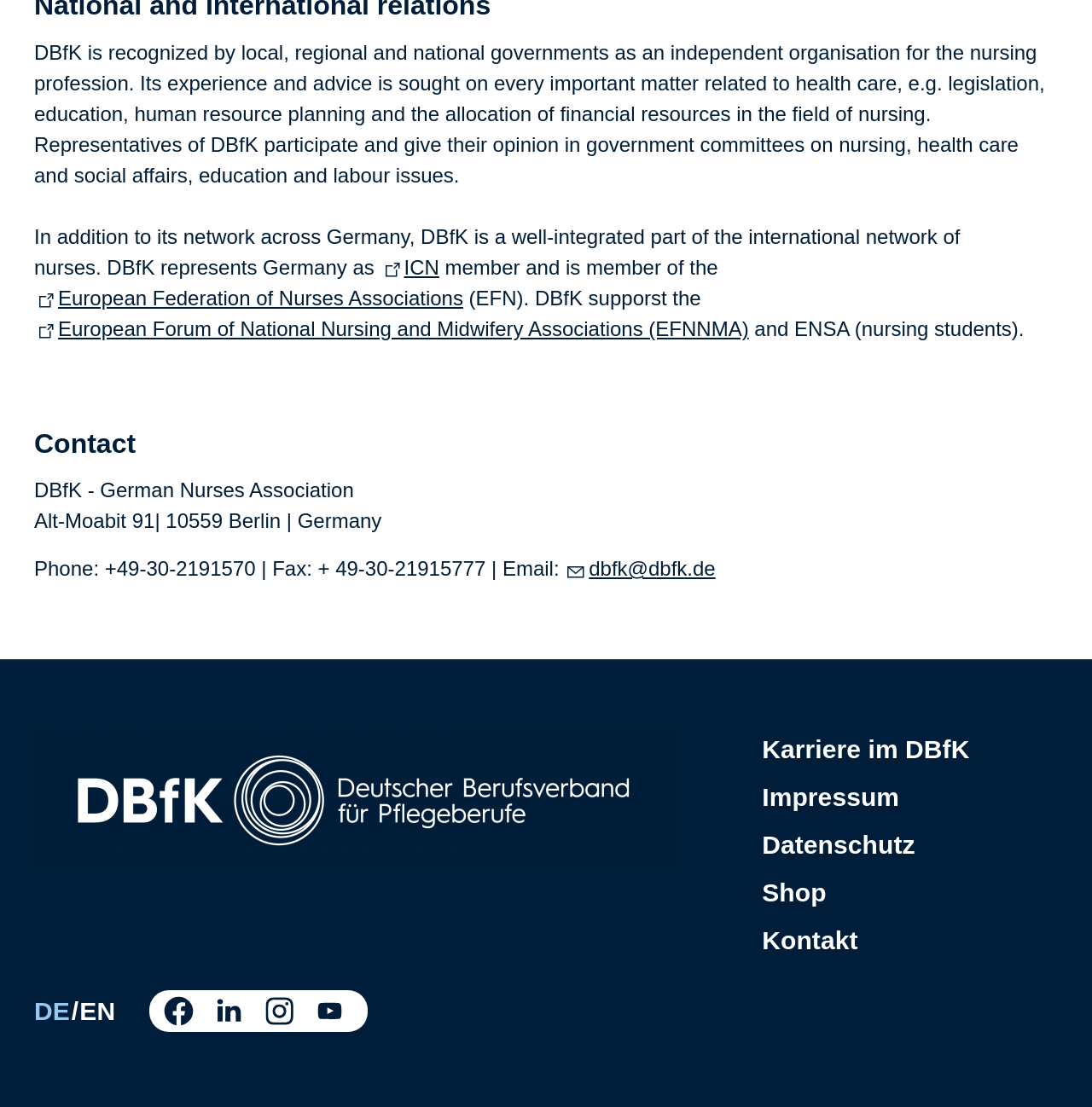Determine the bounding box coordinates of the element's region needed to click to follow the instruction: "Jump to navigation". Provide these coordinates as four float numbers between 0 and 1, formatted as [left, top, right, bottom].

None